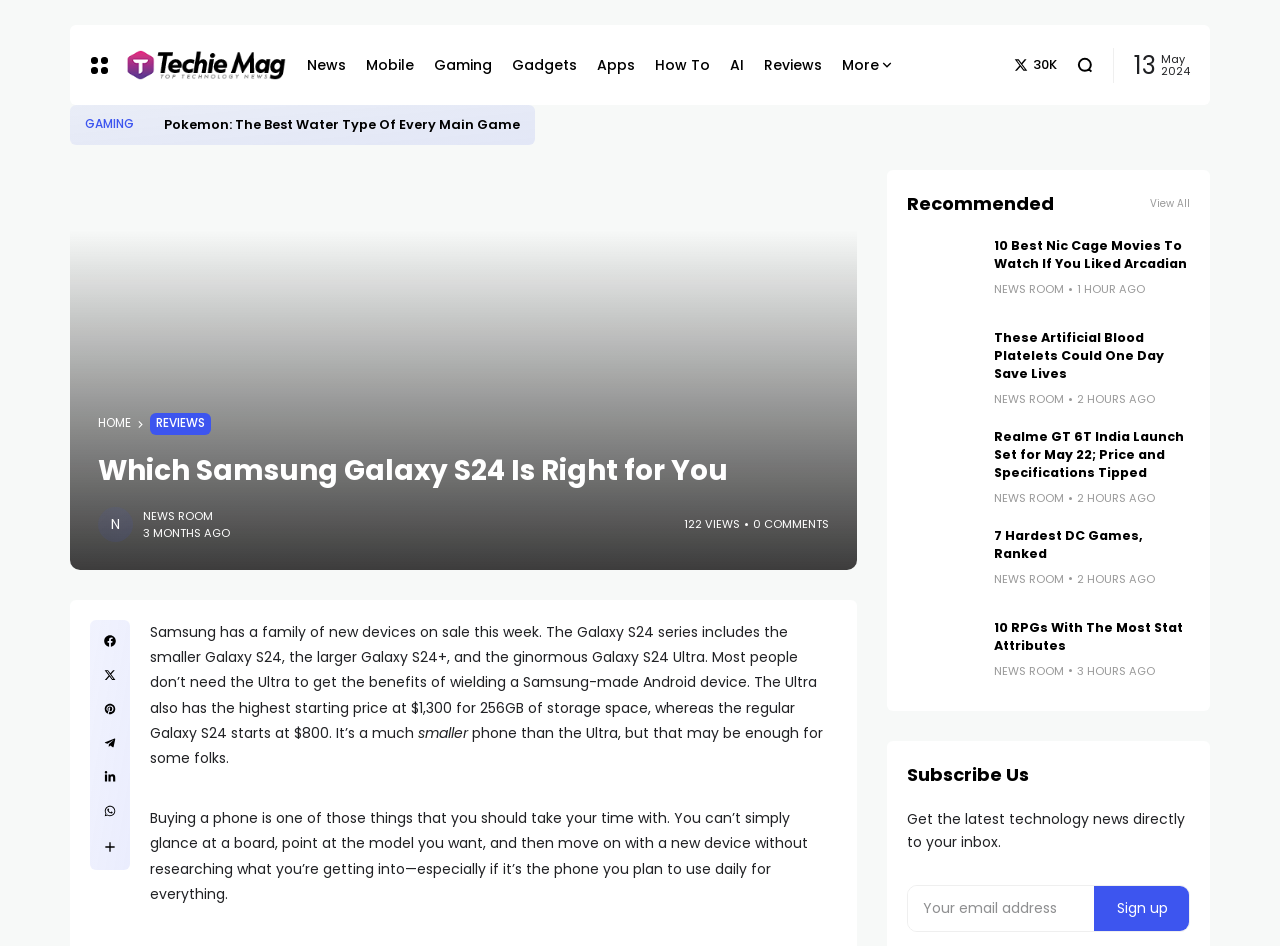What is the topic of the main article?
Please use the image to provide a one-word or short phrase answer.

Samsung Galaxy S24